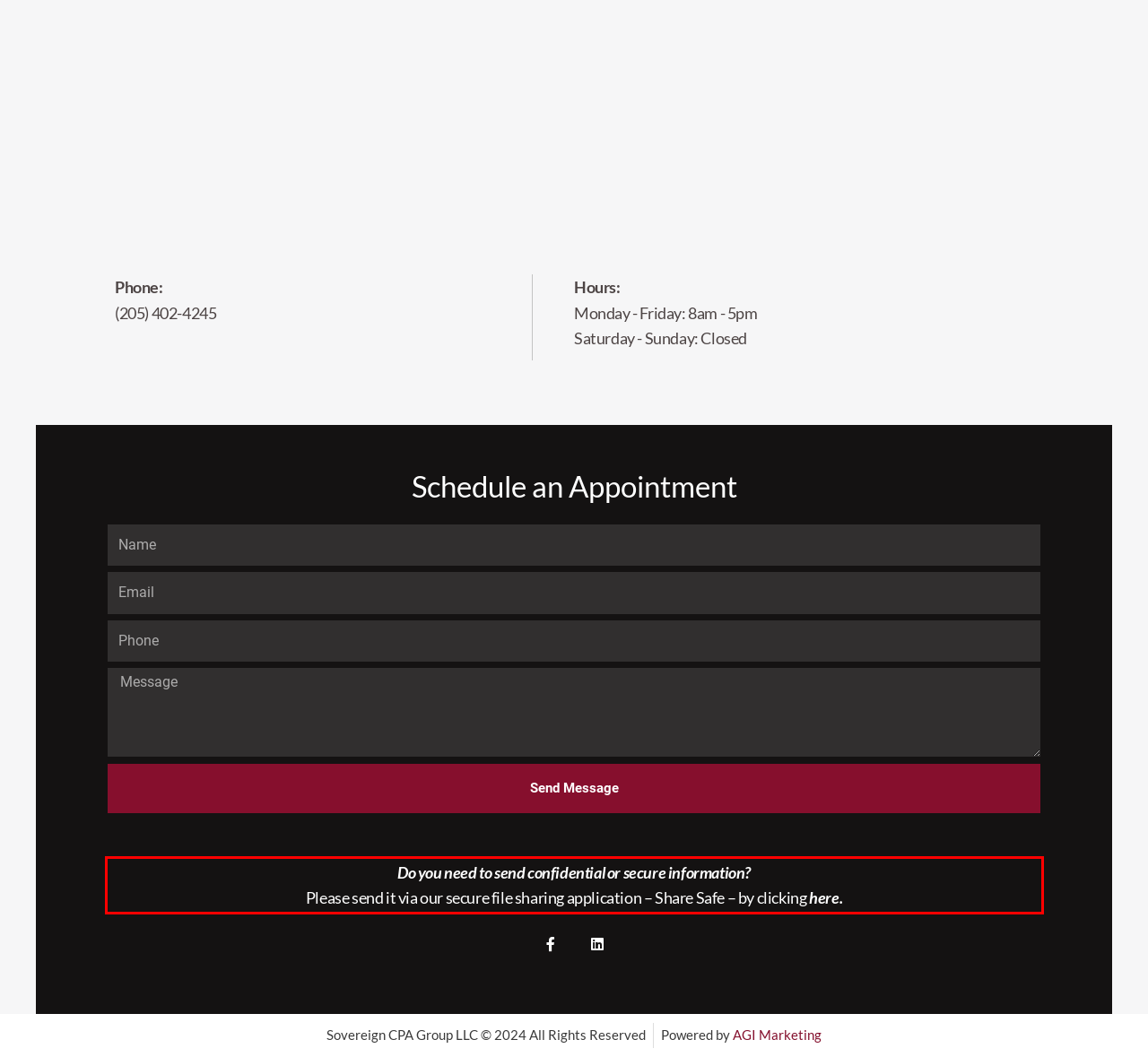Please examine the screenshot of the webpage and read the text present within the red rectangle bounding box.

Do you need to send confidential or secure information? Please send it via our secure file sharing application – Share Safe – by clicking here.